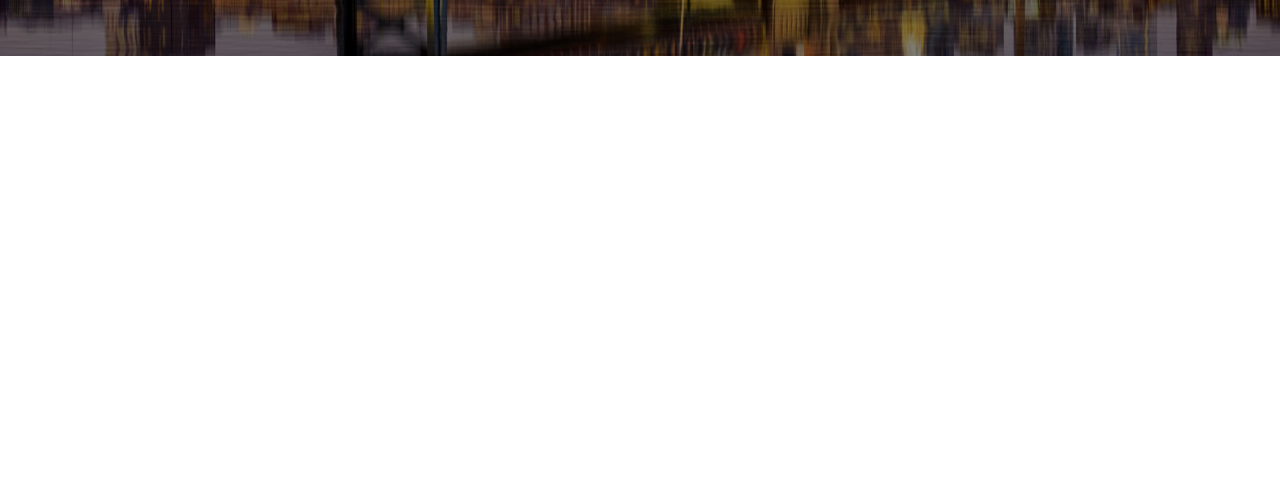Could you highlight the region that needs to be clicked to execute the instruction: "Contact Us"?

[0.753, 0.5, 0.822, 0.583]